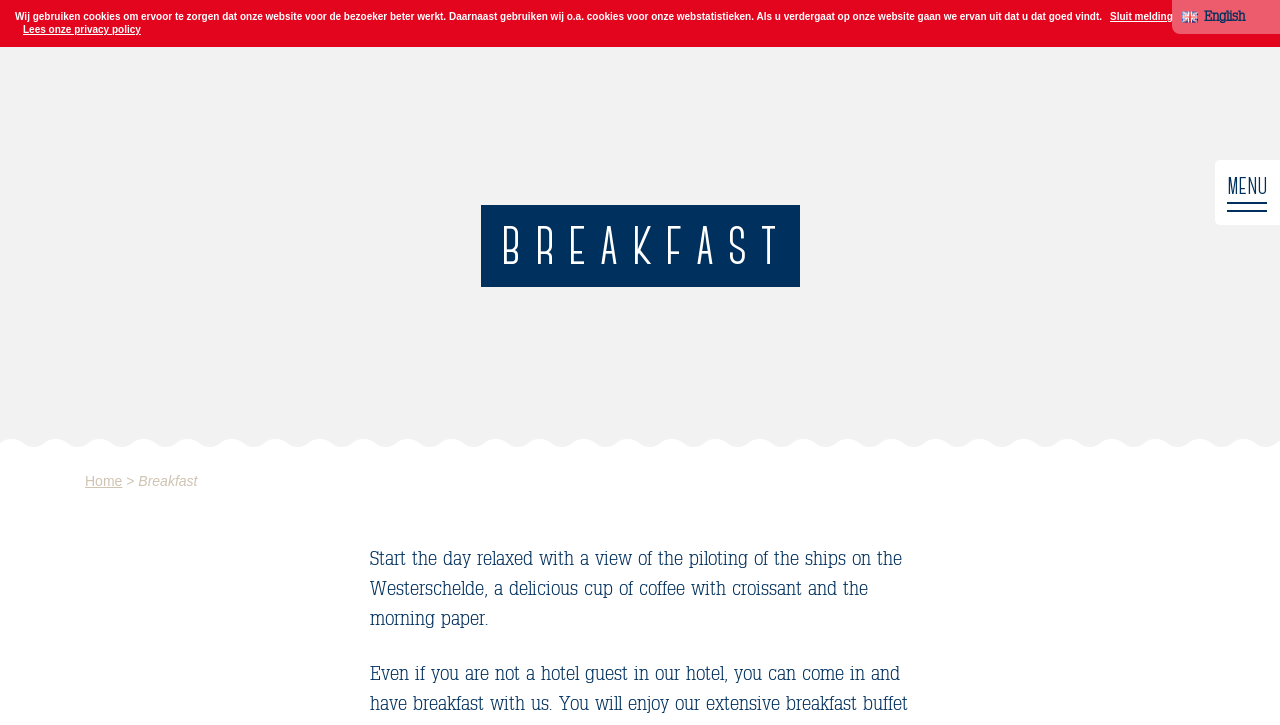What is the format of the morning paper?
Please answer using one word or phrase, based on the screenshot.

Not specified